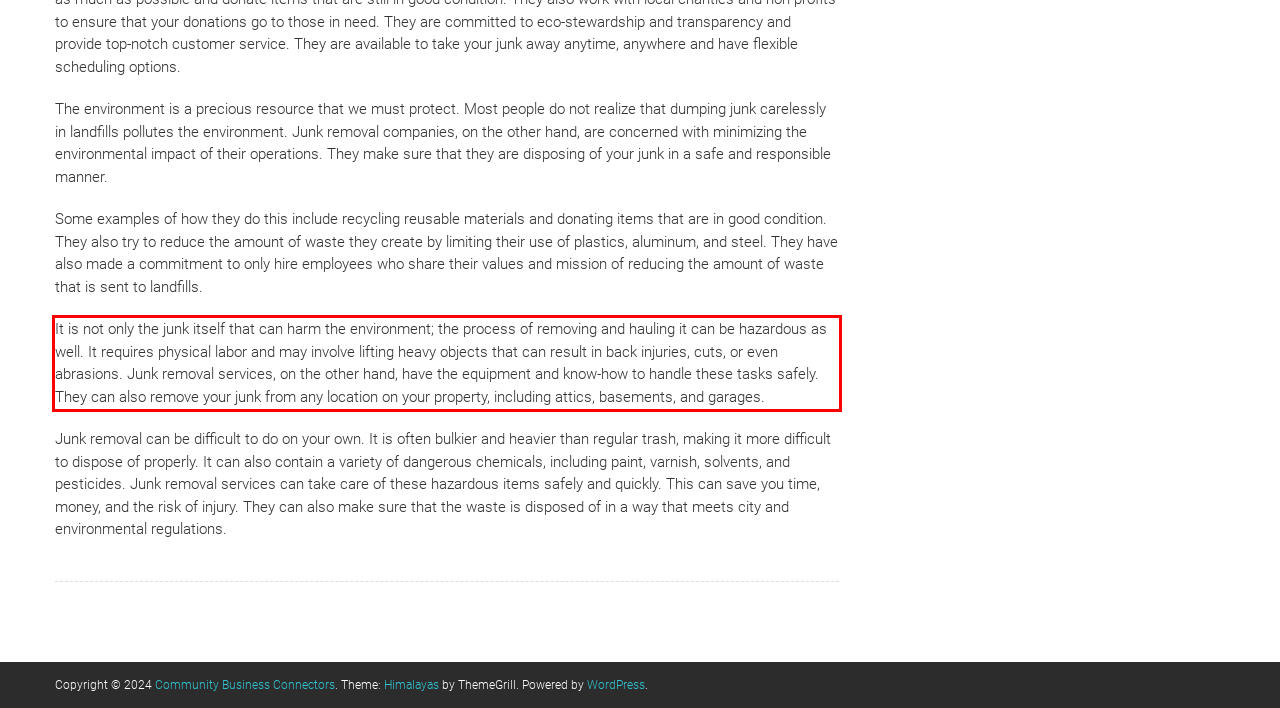View the screenshot of the webpage and identify the UI element surrounded by a red bounding box. Extract the text contained within this red bounding box.

It is not only the junk itself that can harm the environment; the process of removing and hauling it can be hazardous as well. It requires physical labor and may involve lifting heavy objects that can result in back injuries, cuts, or even abrasions. Junk removal services, on the other hand, have the equipment and know-how to handle these tasks safely. They can also remove your junk from any location on your property, including attics, basements, and garages.